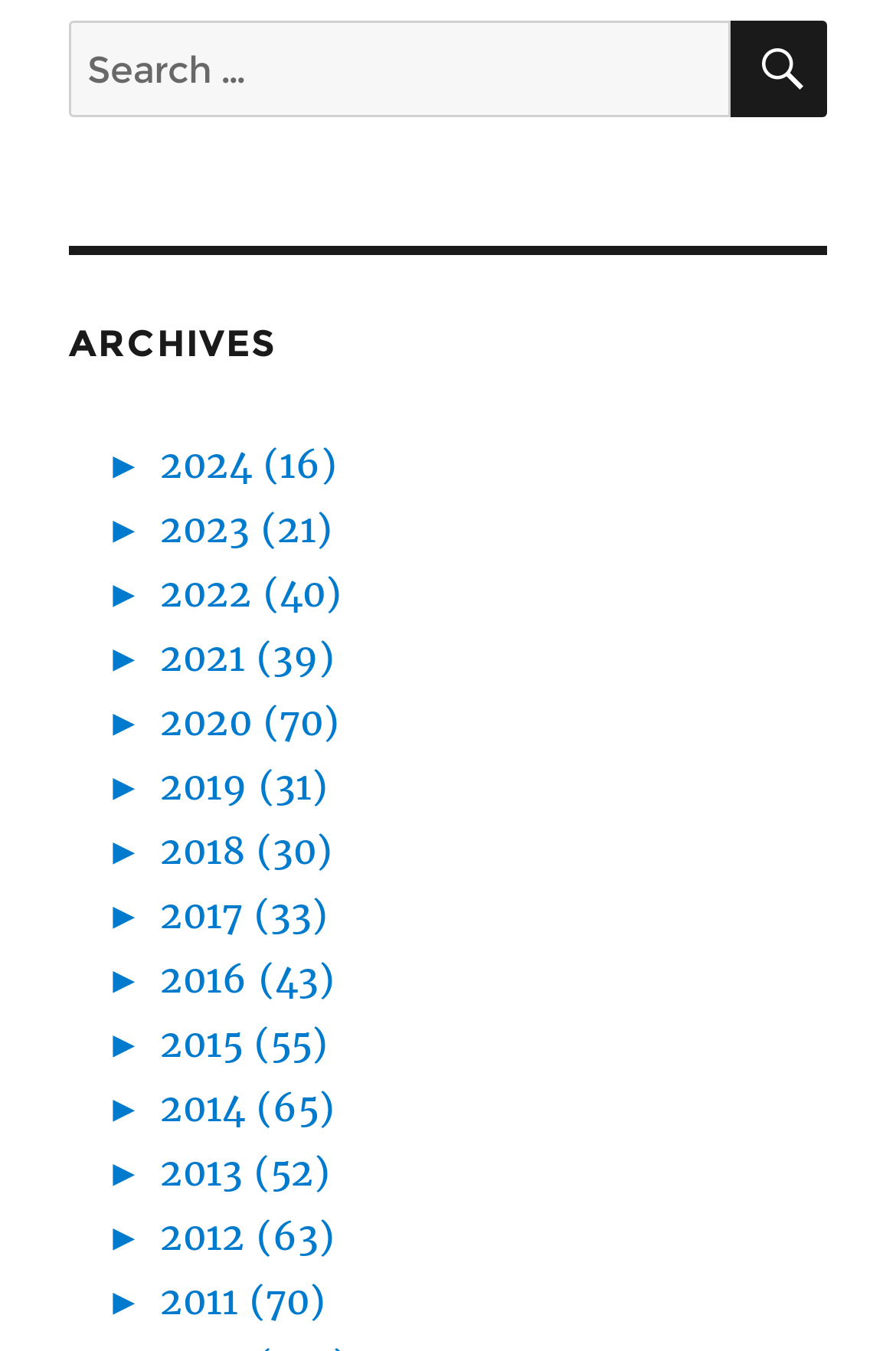Based on the element description: "►2014 (65)", identify the bounding box coordinates for this UI element. The coordinates must be four float numbers between 0 and 1, listed as [left, top, right, bottom].

[0.118, 0.803, 0.374, 0.837]